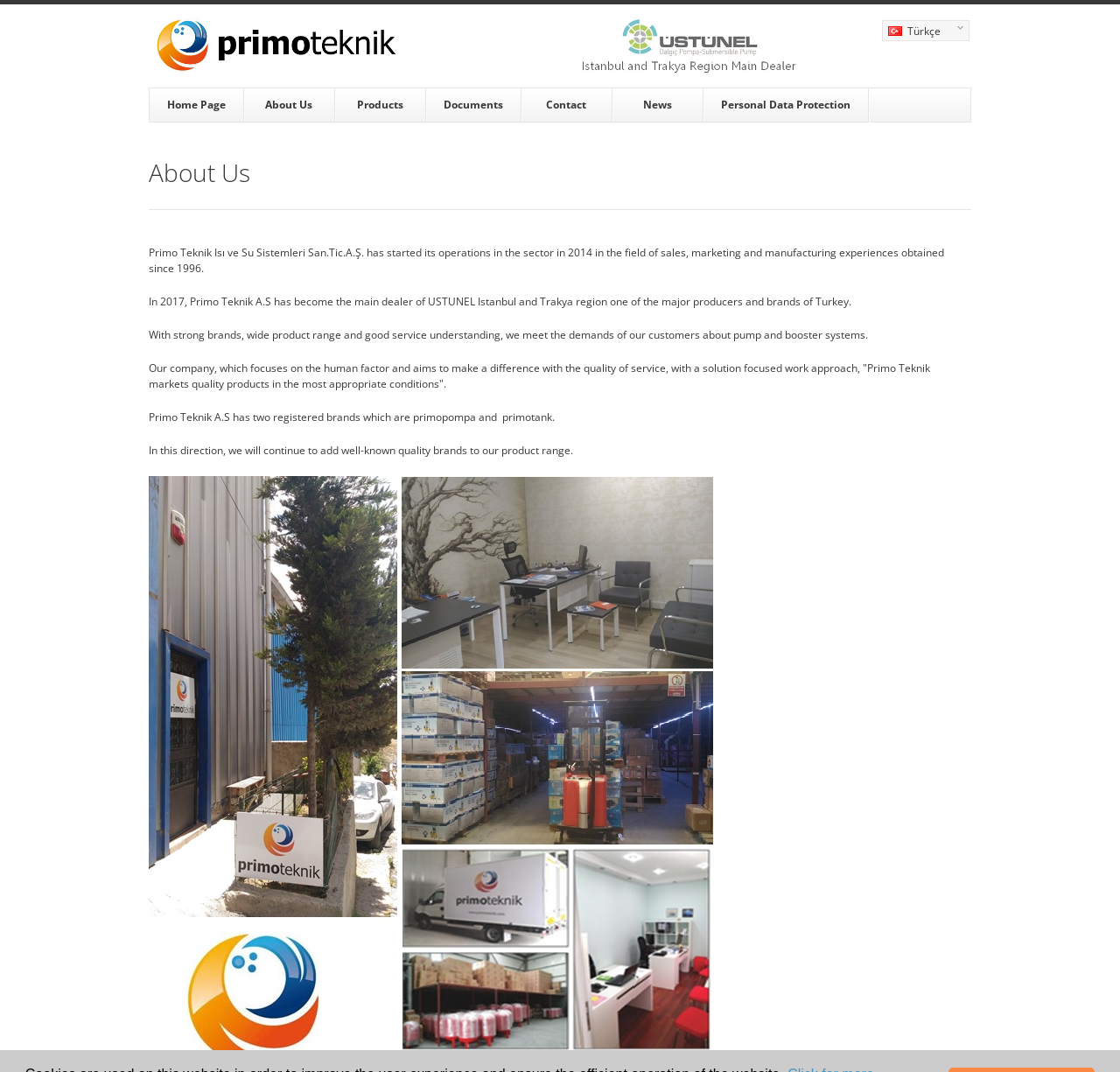What is the focus of the company?
Give a thorough and detailed response to the question.

I found the focus of the company by reading the StaticText element with the text 'Our company, which focuses on the human factor and aims to make a difference with the quality of service...' which is located in the main content area of the webpage.